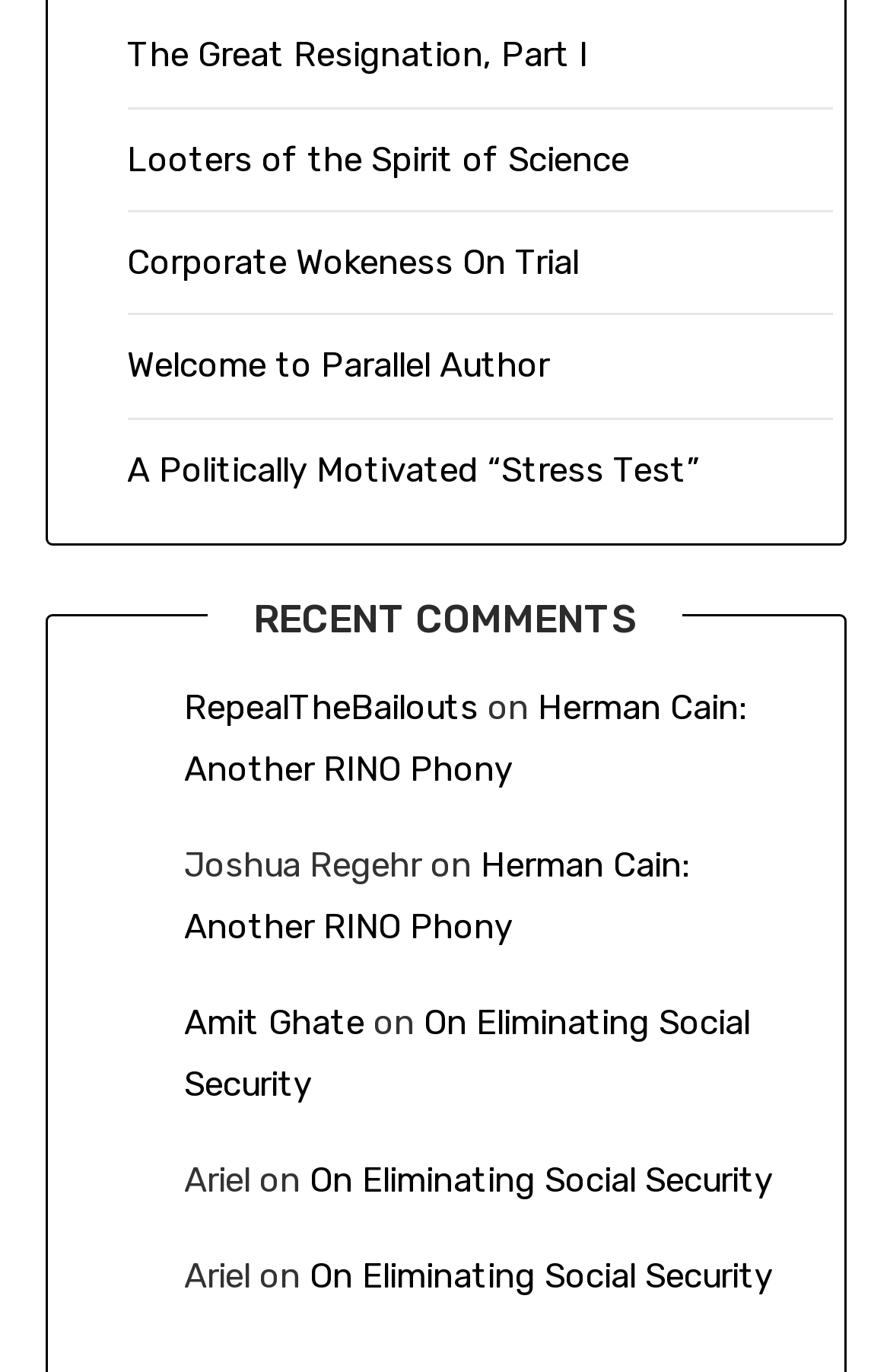Carefully examine the image and provide an in-depth answer to the question: Who is the author of the third recent comment?

The third recent comment is an article with the author's name 'Amit Ghate'.